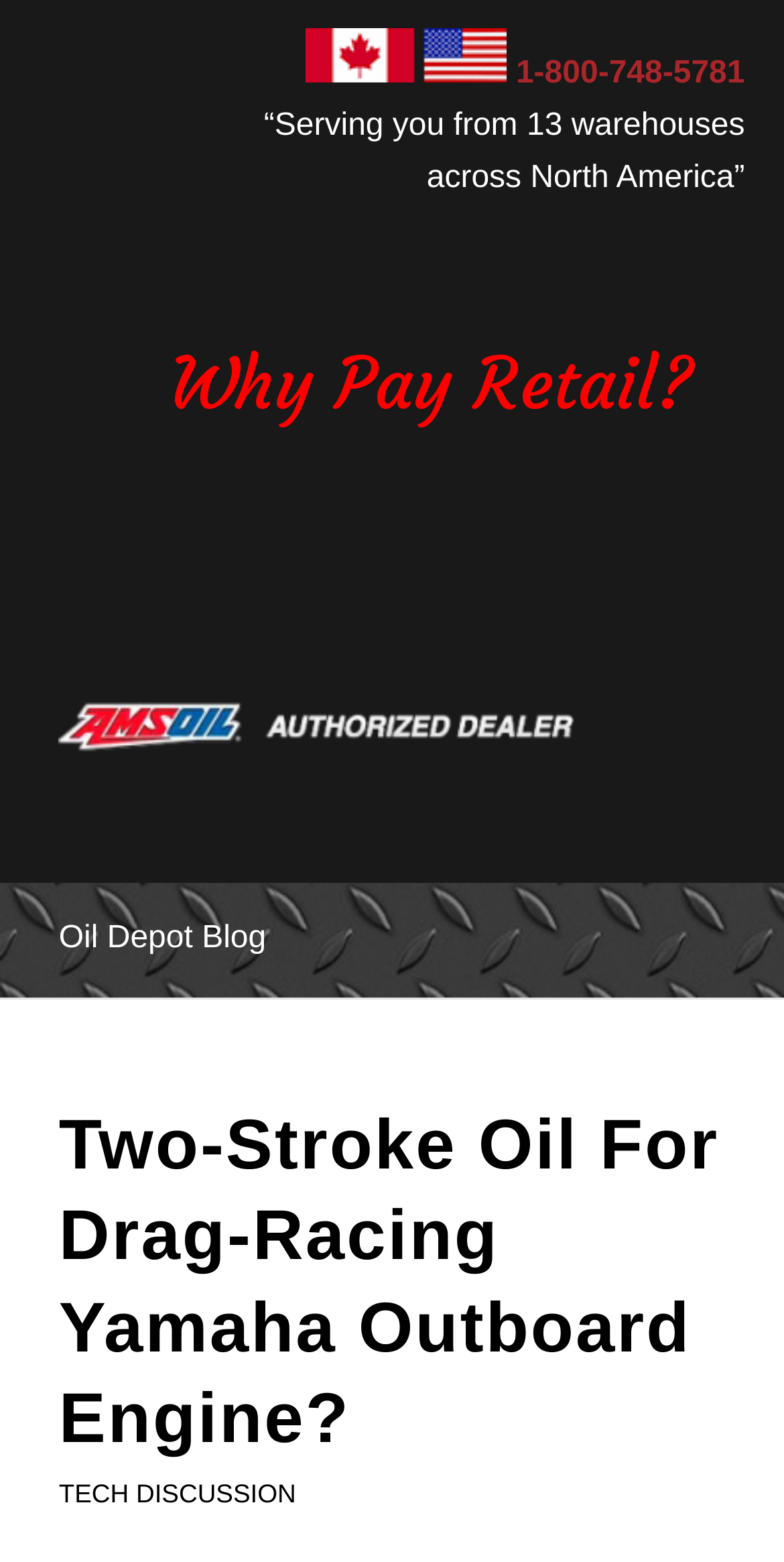Please provide a brief answer to the following inquiry using a single word or phrase:
What is the phone number on the webpage?

1-800-748-5781